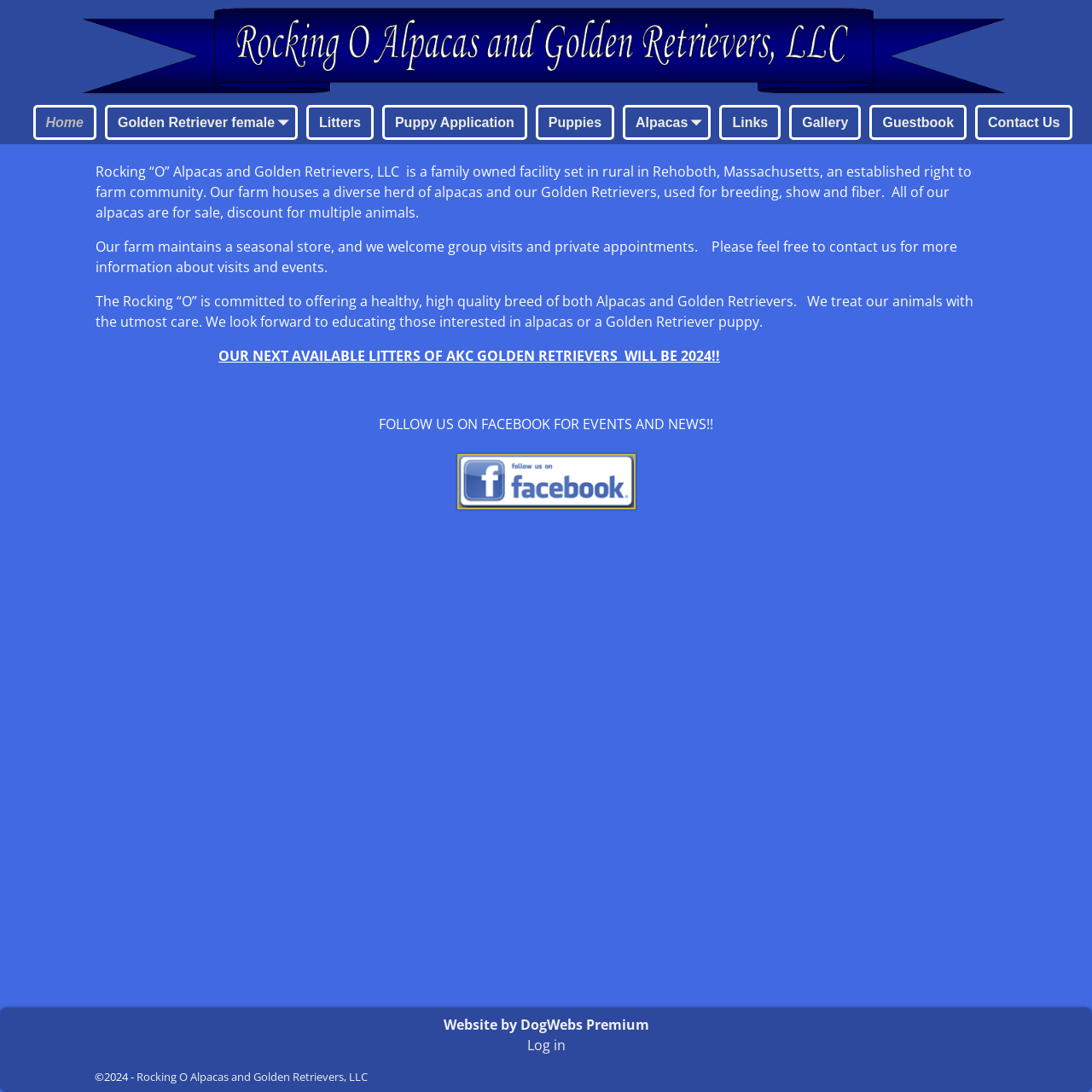Predict the bounding box coordinates of the UI element that matches this description: "Litters". The coordinates should be in the format [left, top, right, bottom] with each value between 0 and 1.

[0.28, 0.096, 0.342, 0.128]